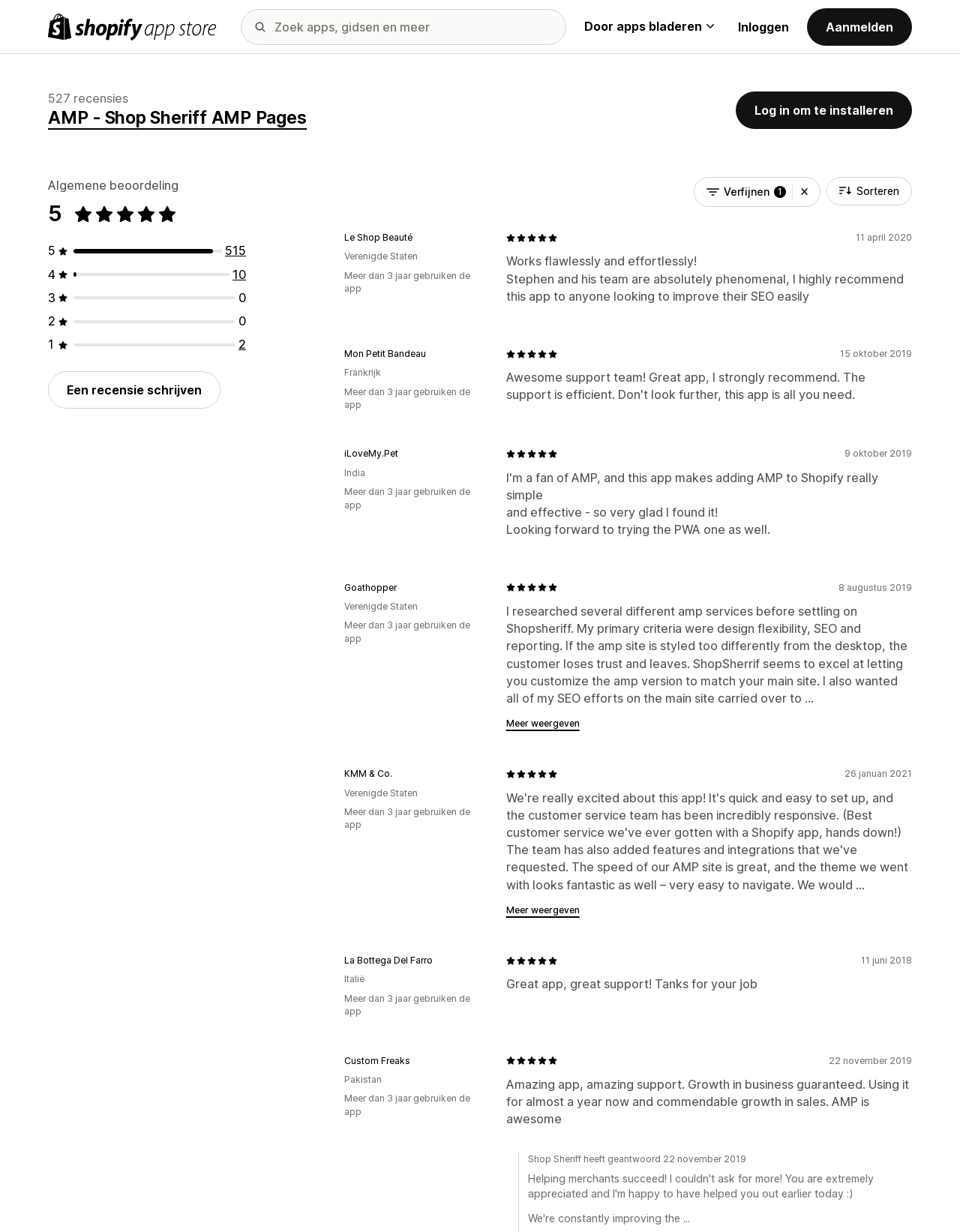Please determine the bounding box coordinates for the element that should be clicked to follow these instructions: "Write a review".

[0.05, 0.301, 0.23, 0.332]